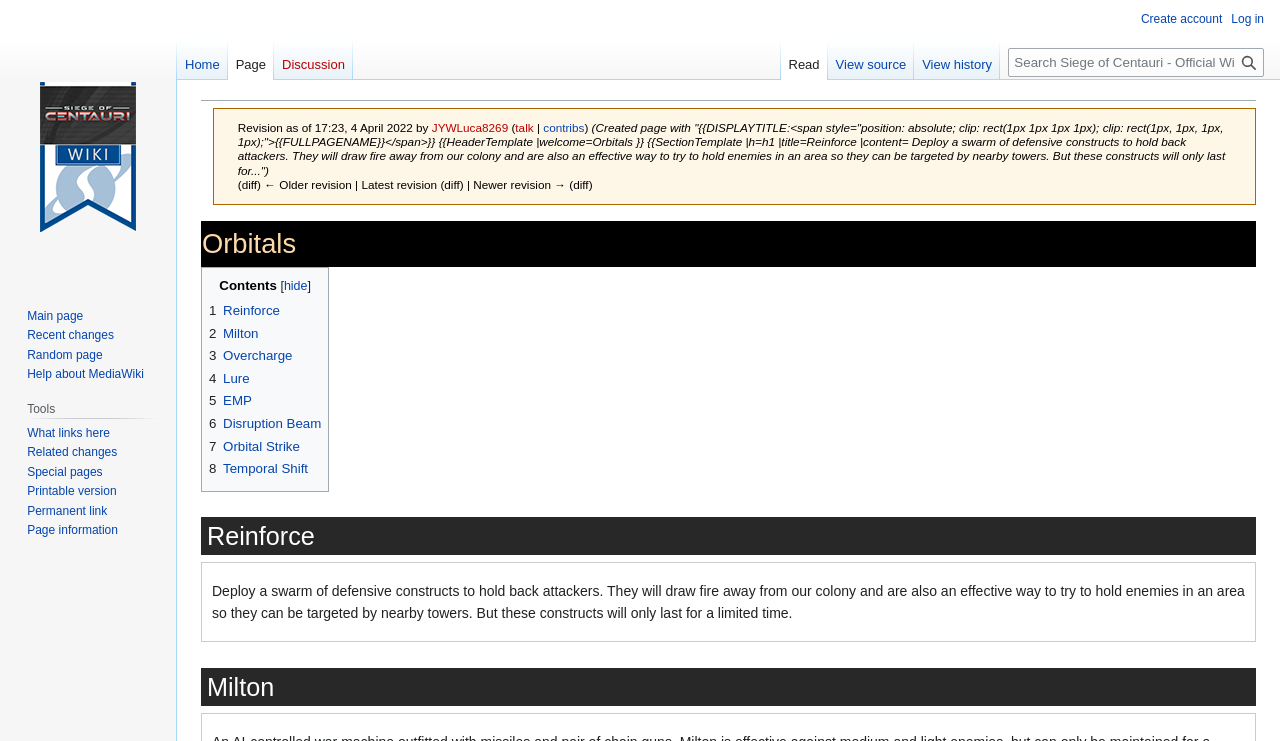Who made the latest revision?
Please provide a single word or phrase as your answer based on the screenshot.

JYWLuca8269